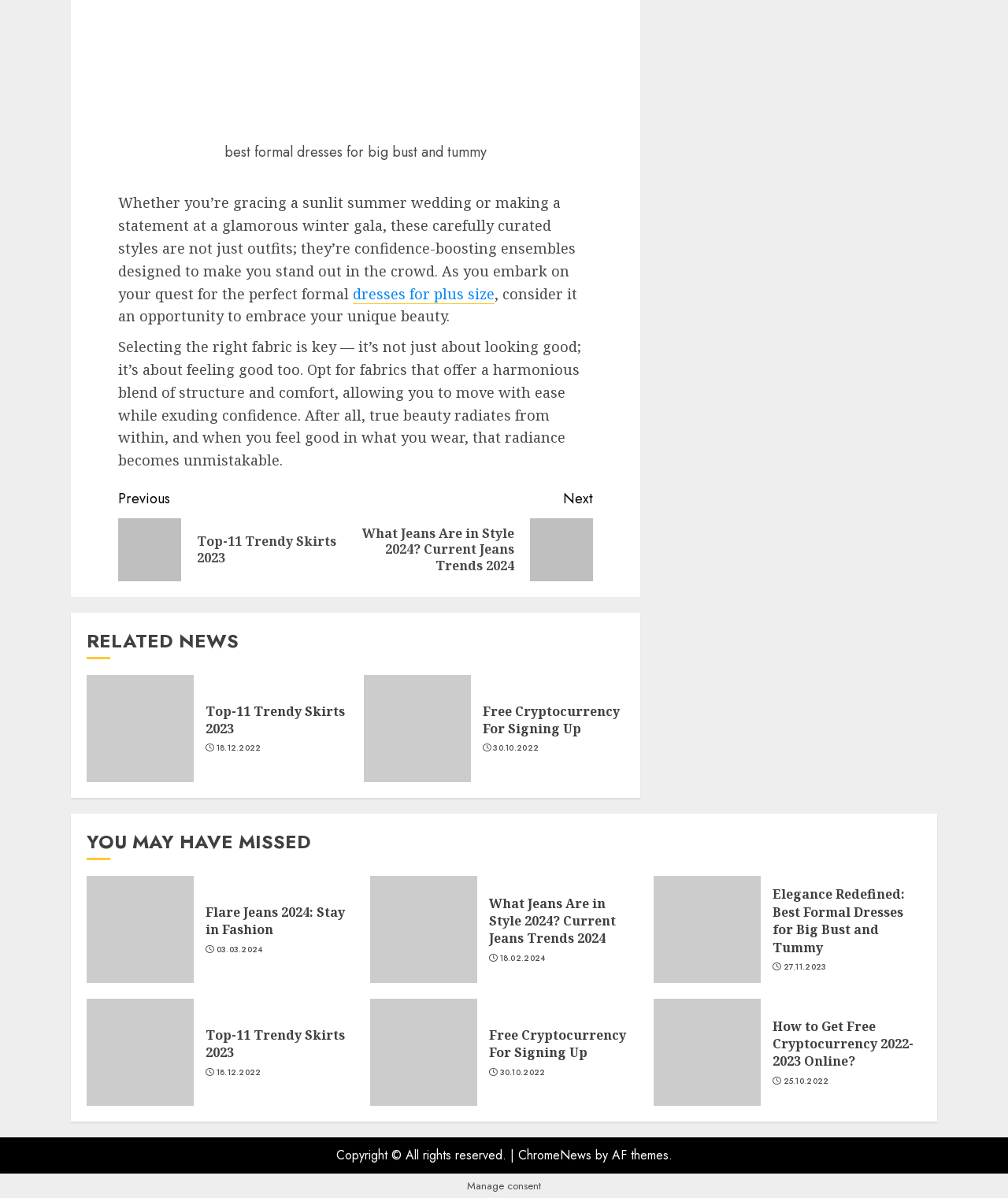What is the purpose of selecting the right fabric?
Provide a detailed and extensive answer to the question.

According to the text 'Selecting the right fabric is key — it’s not just about looking good; it’s about feeling good too.', the purpose of selecting the right fabric is to feel good, in addition to looking good.